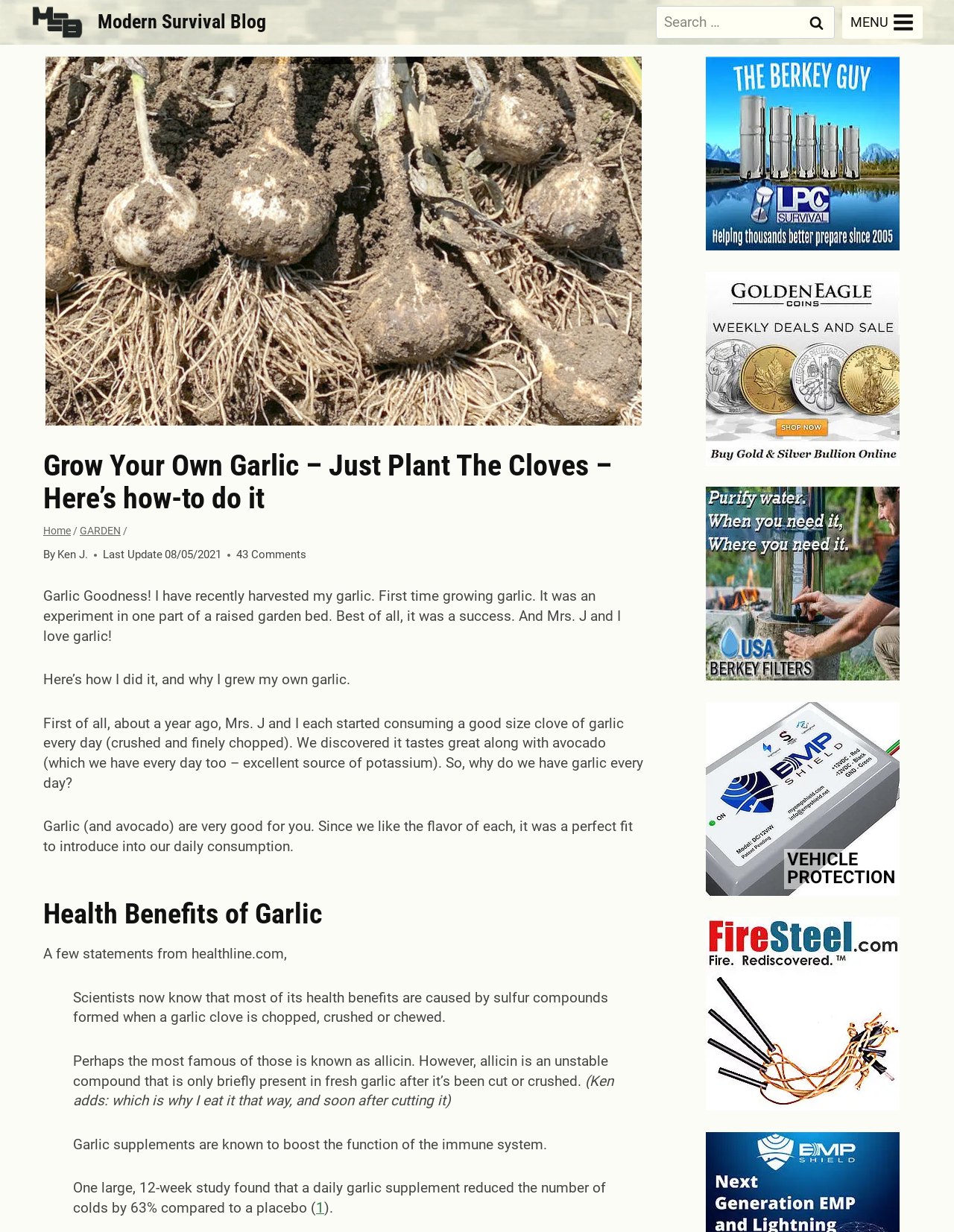Extract the primary headline from the webpage and present its text.

Grow Your Own Garlic – Just Plant The Cloves – Here’s how-to do it